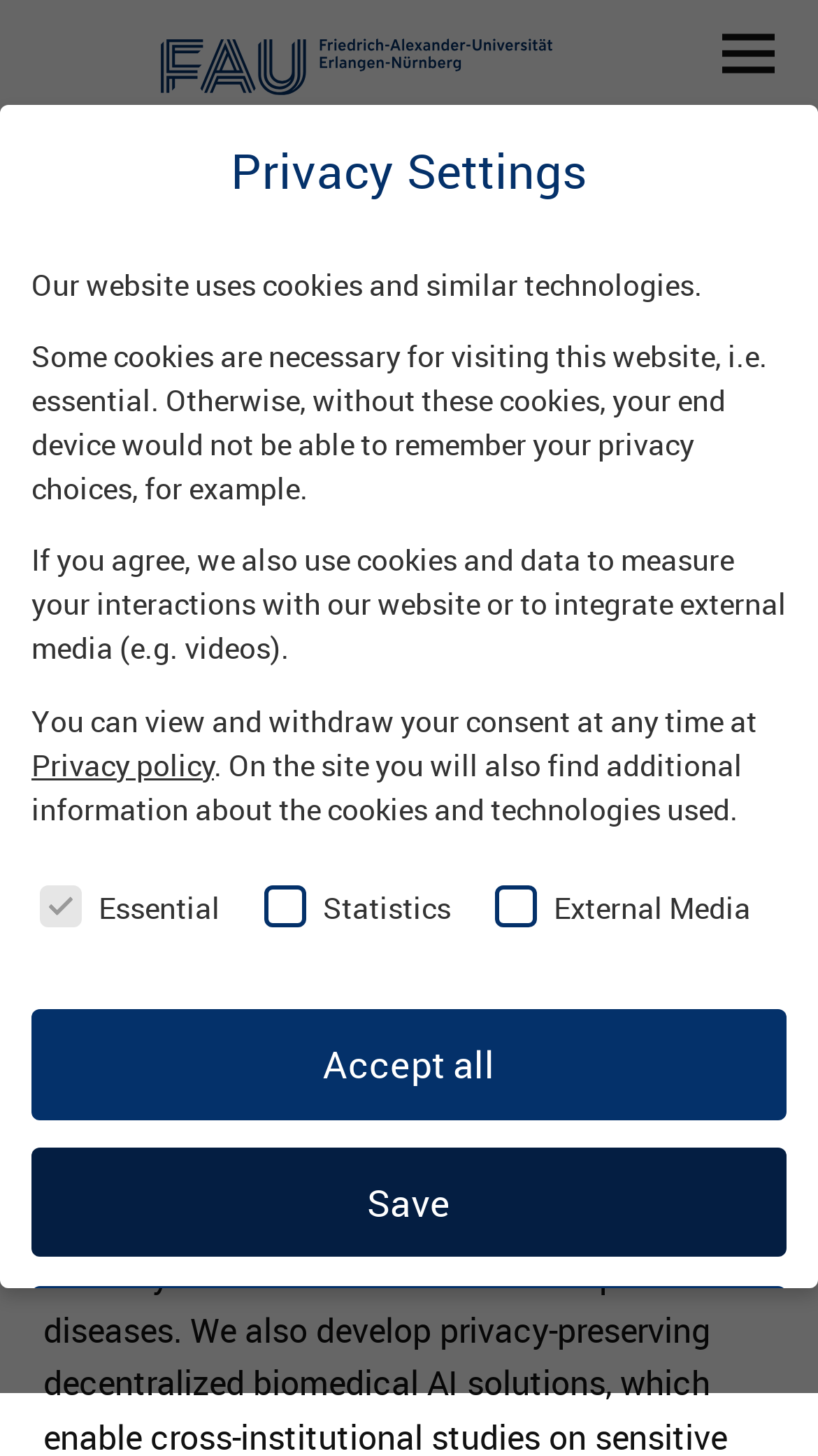Indicate the bounding box coordinates of the clickable region to achieve the following instruction: "View Prof. Dr. David B. Blumenthal's profile."

[0.463, 0.147, 0.947, 0.311]